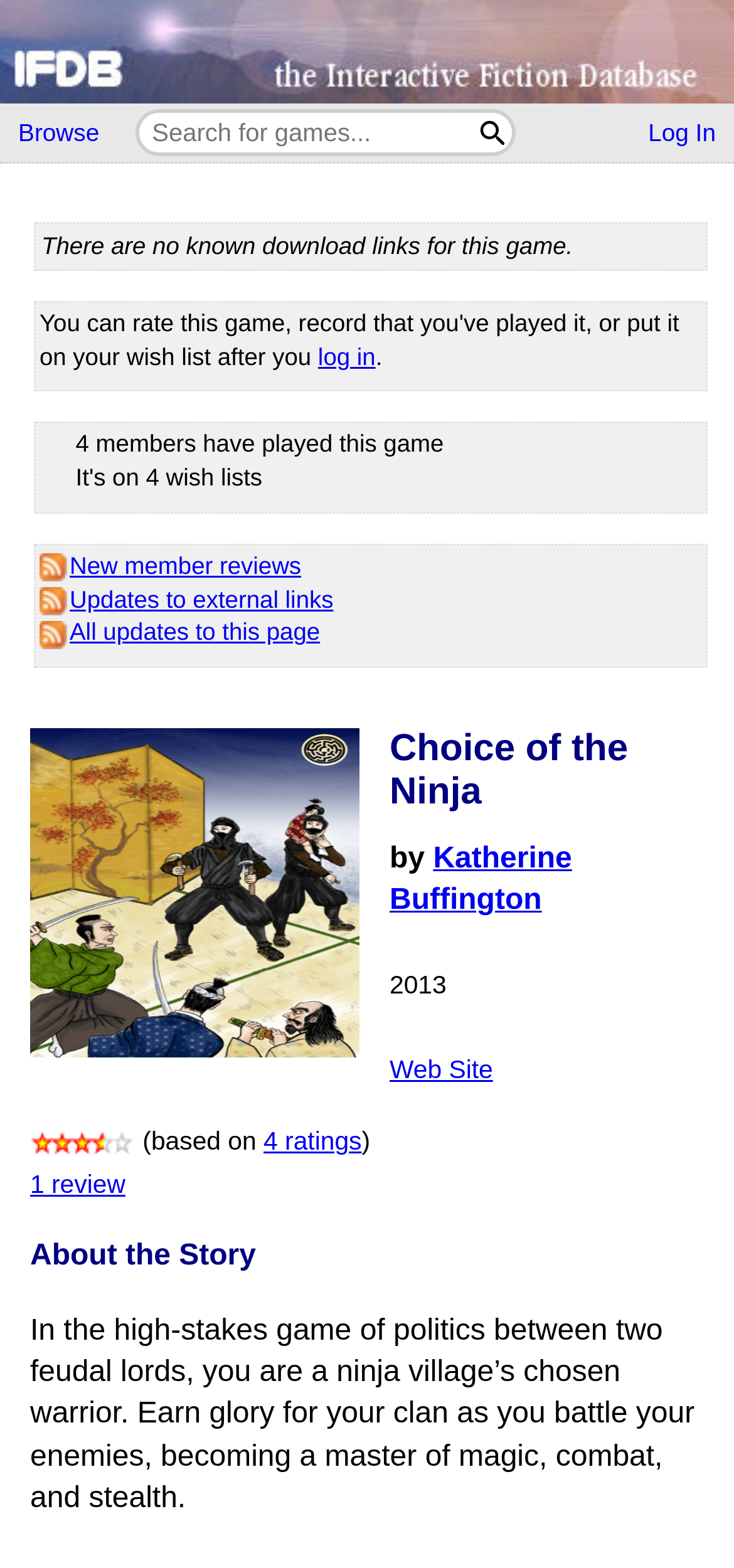Locate the bounding box coordinates of the element that should be clicked to execute the following instruction: "Contact us".

None